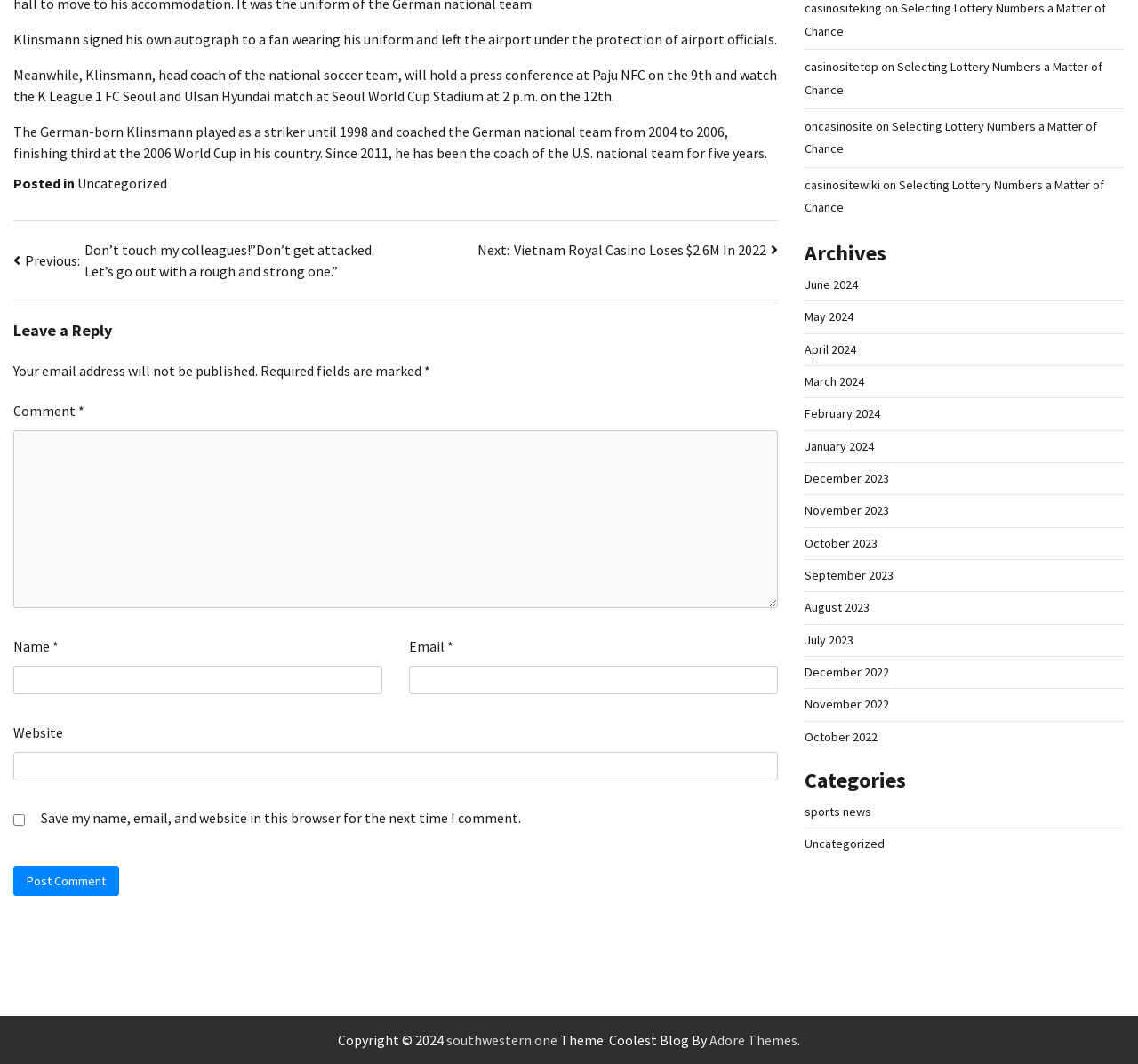Find the bounding box coordinates of the UI element according to this description: "oncasinosite".

[0.707, 0.111, 0.767, 0.126]